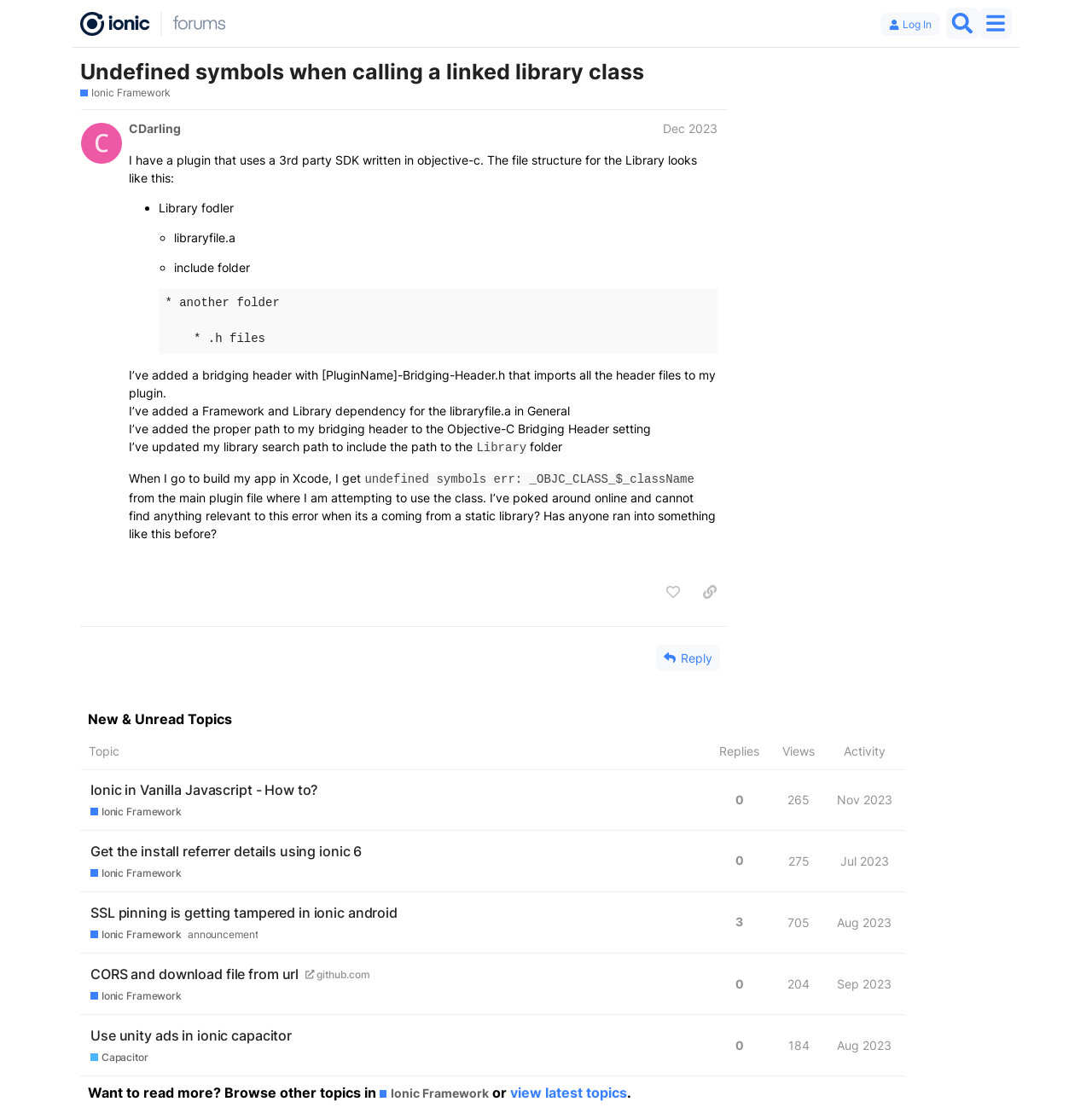Identify the bounding box coordinates for the UI element mentioned here: "title="like this post"". Provide the coordinates as four float values between 0 and 1, i.e., [left, top, right, bottom].

[0.601, 0.513, 0.632, 0.544]